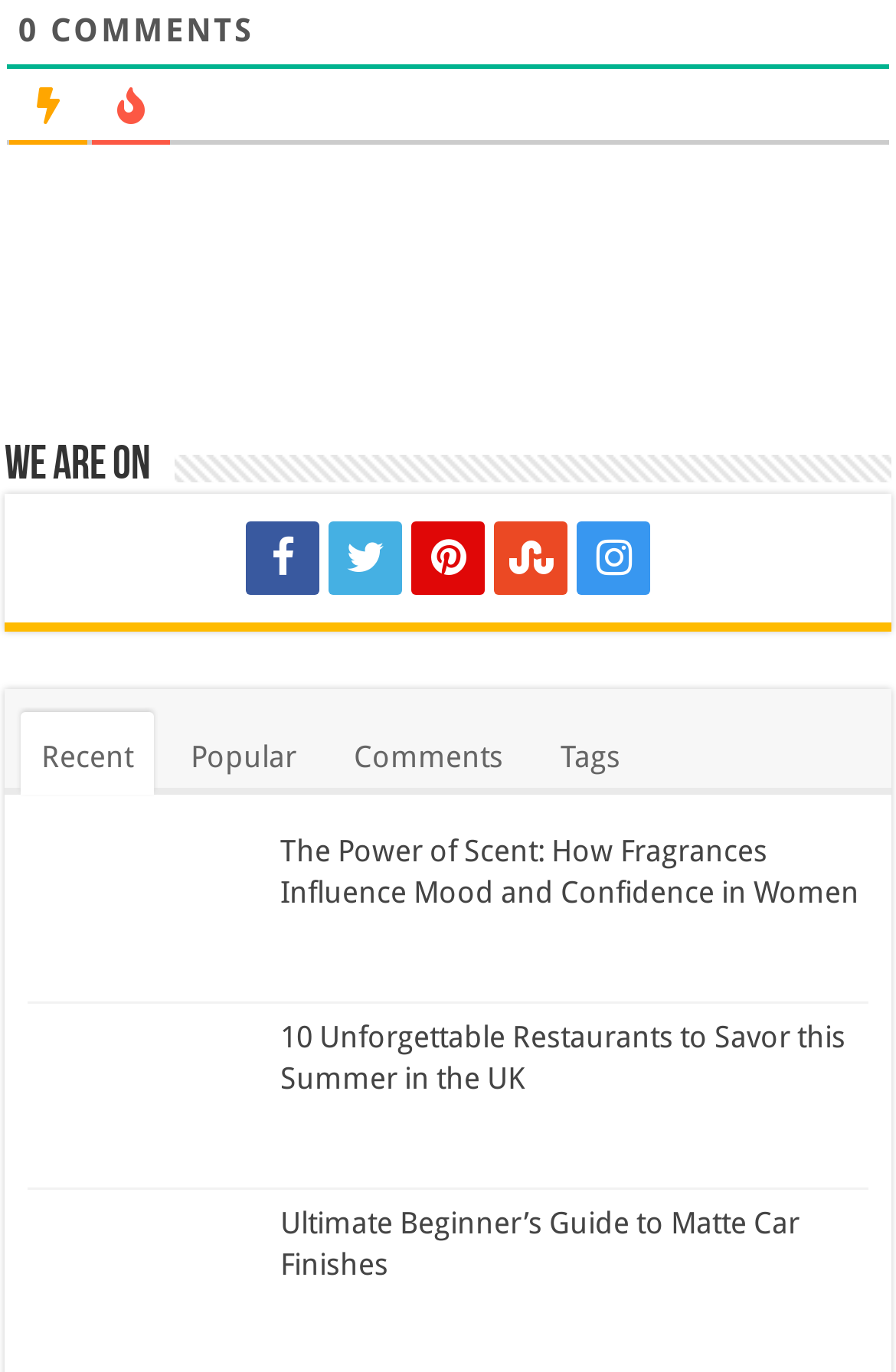Identify the bounding box coordinates of the area that should be clicked in order to complete the given instruction: "Check out unforgettable restaurants". The bounding box coordinates should be four float numbers between 0 and 1, i.e., [left, top, right, bottom].

[0.313, 0.743, 0.943, 0.799]